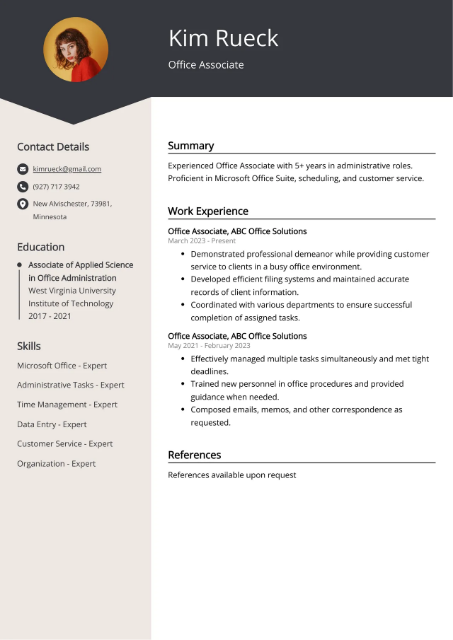What is the degree earned by Kim Rueck?
Based on the visual information, provide a detailed and comprehensive answer.

According to the Education section, Kim Rueck earned a relevant degree in Office Administration from West Virginia University.